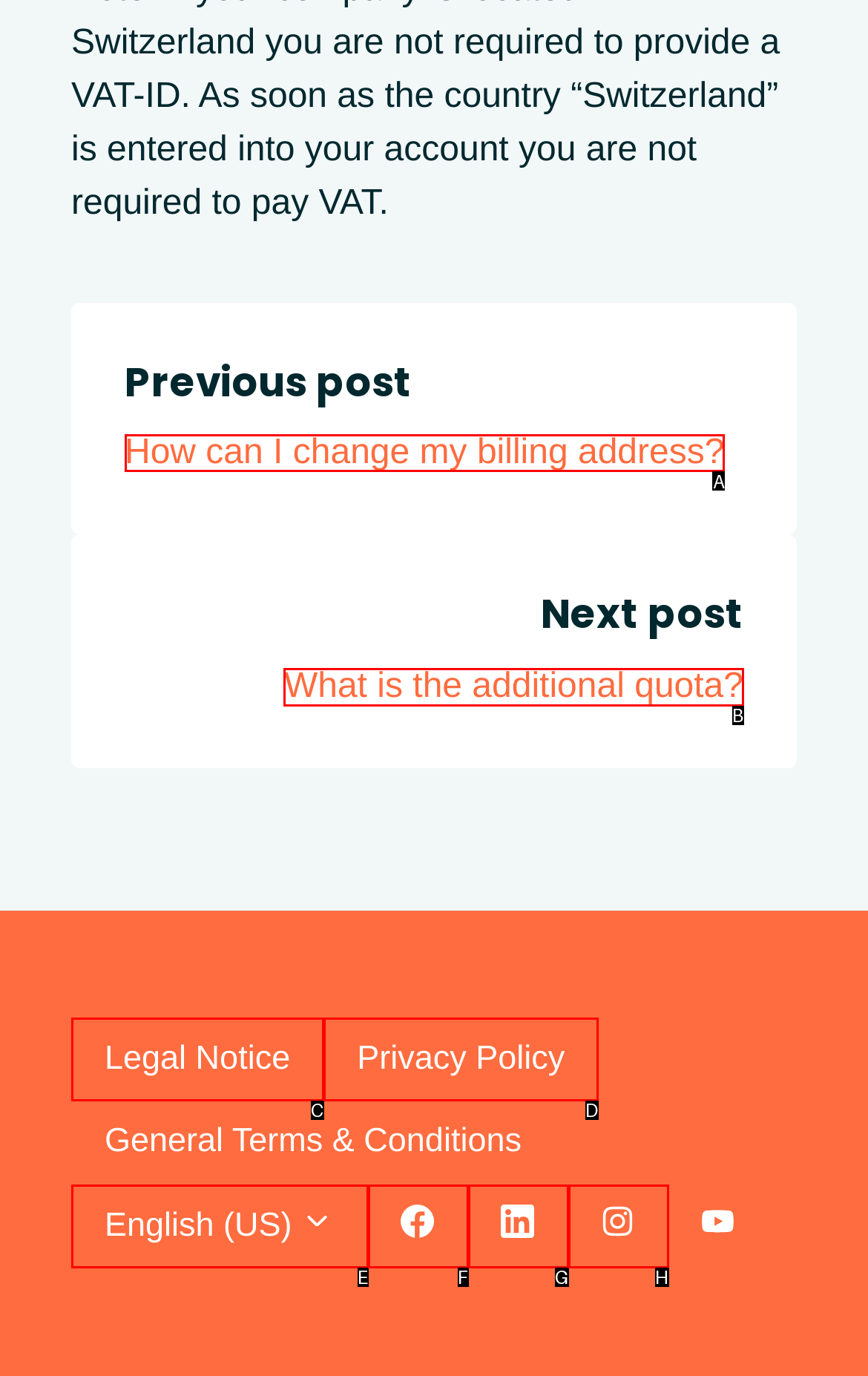Select the letter of the UI element you need to click on to fulfill this task: View 'How can I change my billing address?'. Write down the letter only.

A